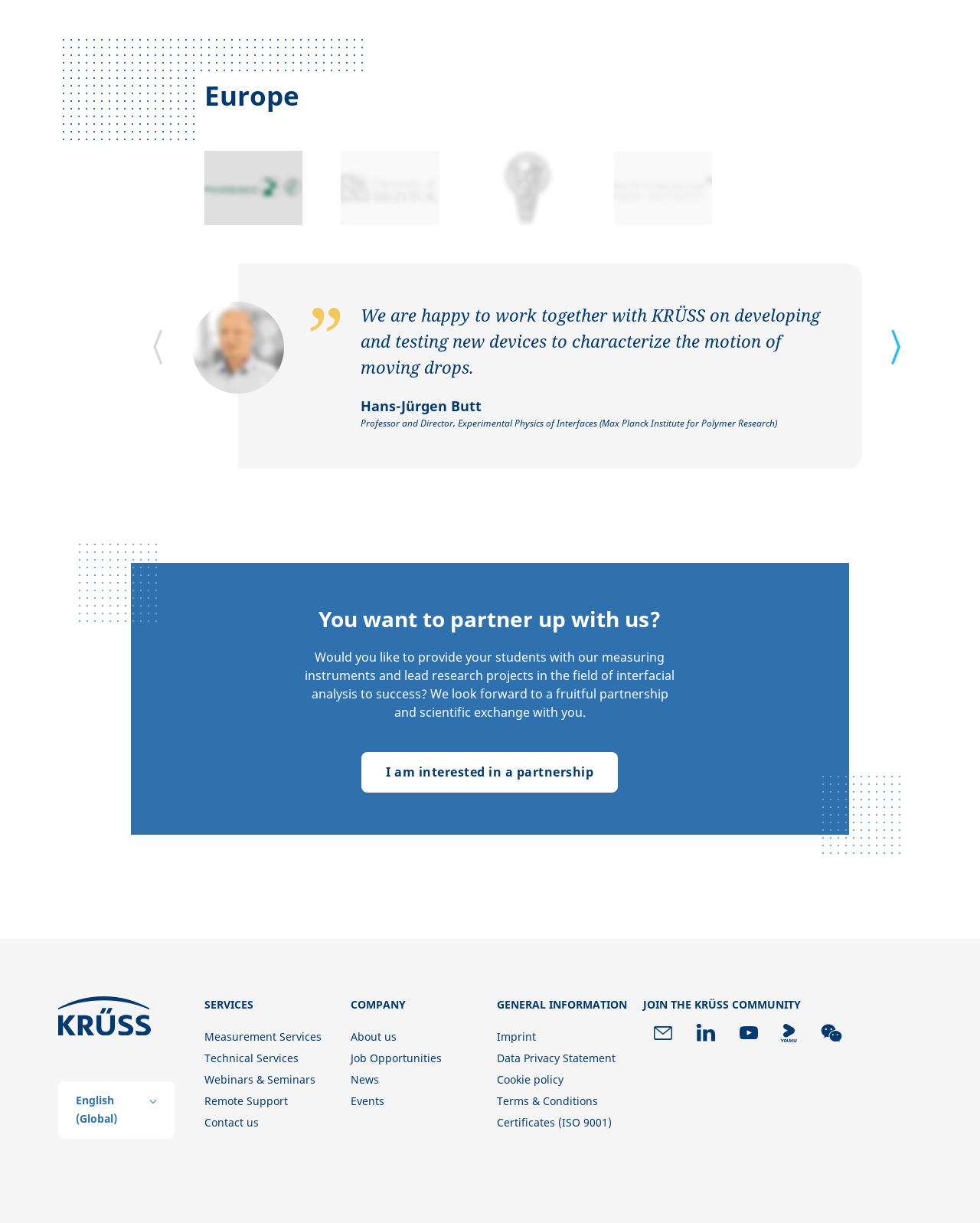Locate the UI element that matches the description Certificates (ISO 9001) in the webpage screenshot. Return the bounding box coordinates in the format (top-left x, top-left y, bottom-right x, bottom-right y), with values ranging from 0 to 1.

[0.507, 0.912, 0.624, 0.923]